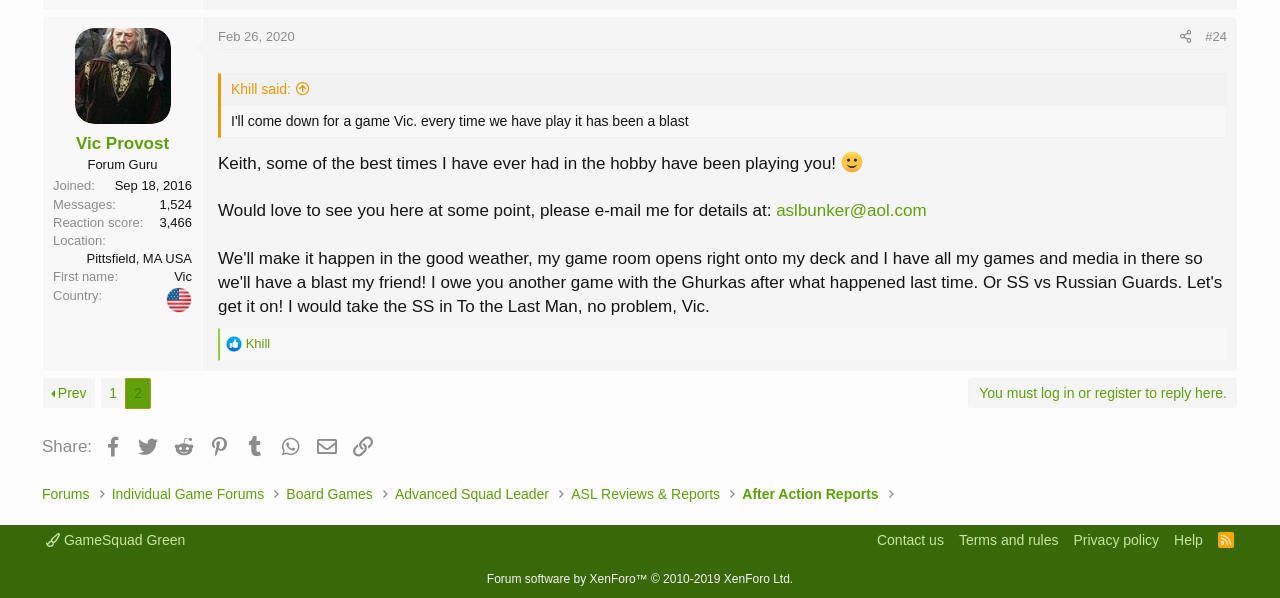Please determine the bounding box coordinates of the element to click on in order to accomplish the following task: "Share on Facebook". Ensure the coordinates are four float numbers ranging from 0 to 1, i.e., [left, top, right, bottom].

[0.074, 0.718, 0.102, 0.774]